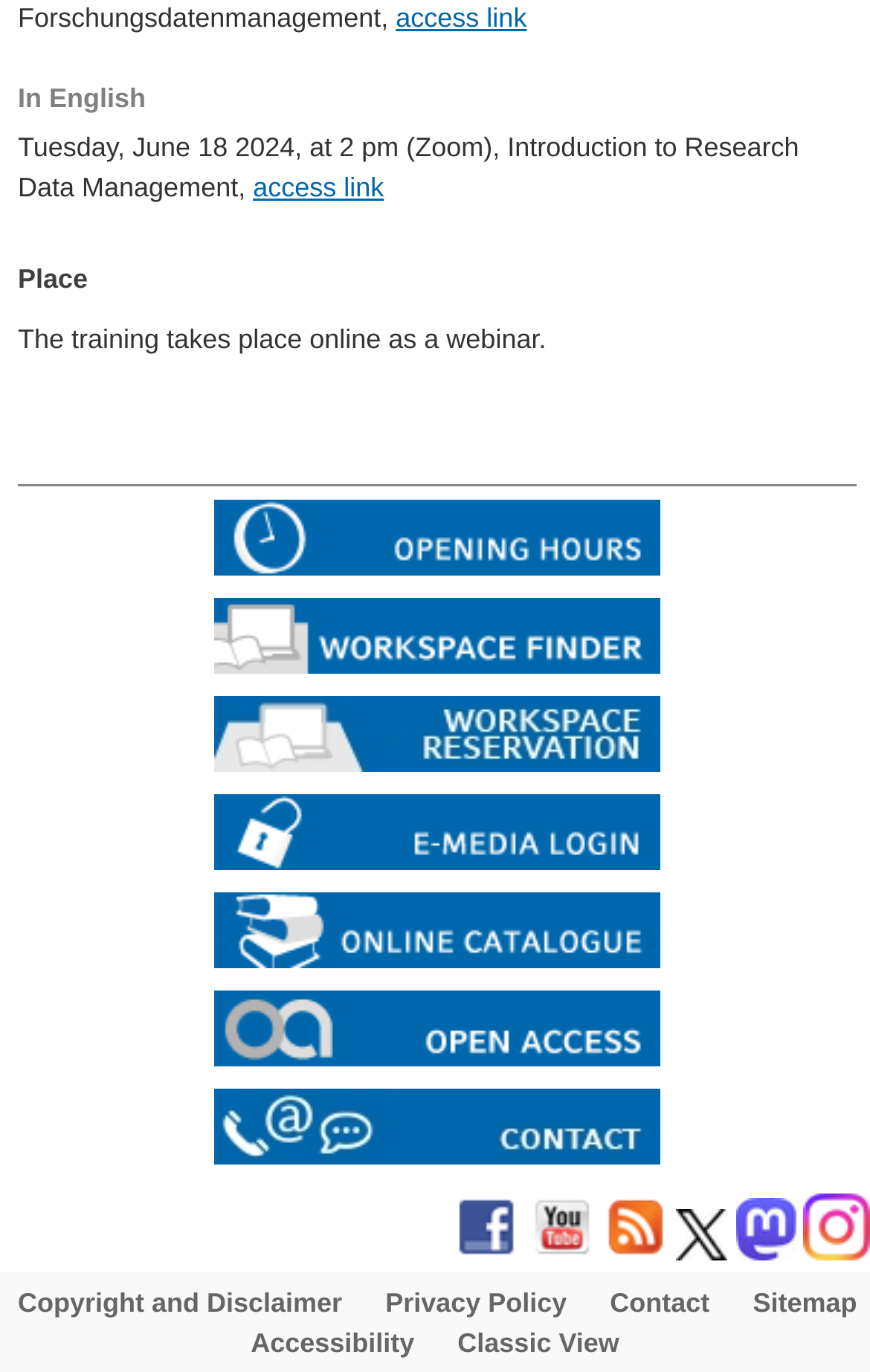Please identify the bounding box coordinates of where to click in order to follow the instruction: "open the online catalog".

[0.246, 0.687, 0.759, 0.71]